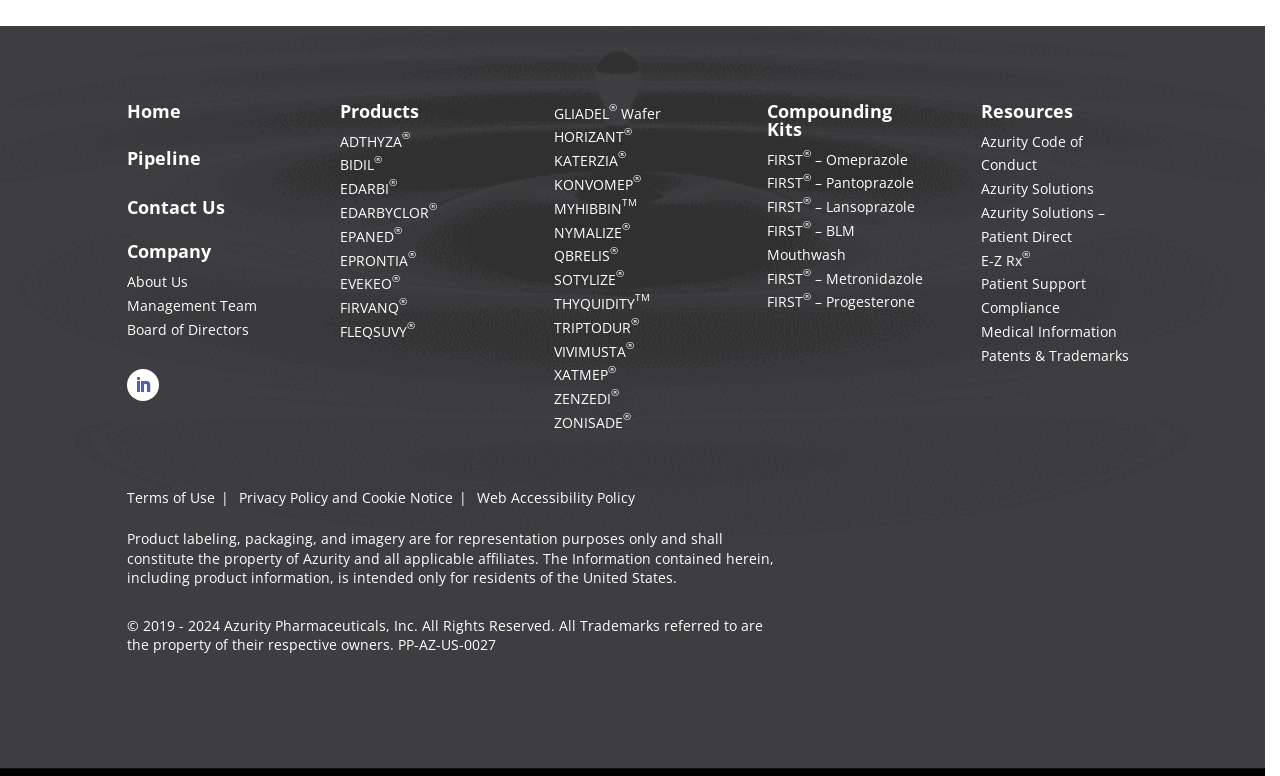What is the 'E-Z Rx®' link related to?
Using the image, answer in one word or phrase.

Prescription management